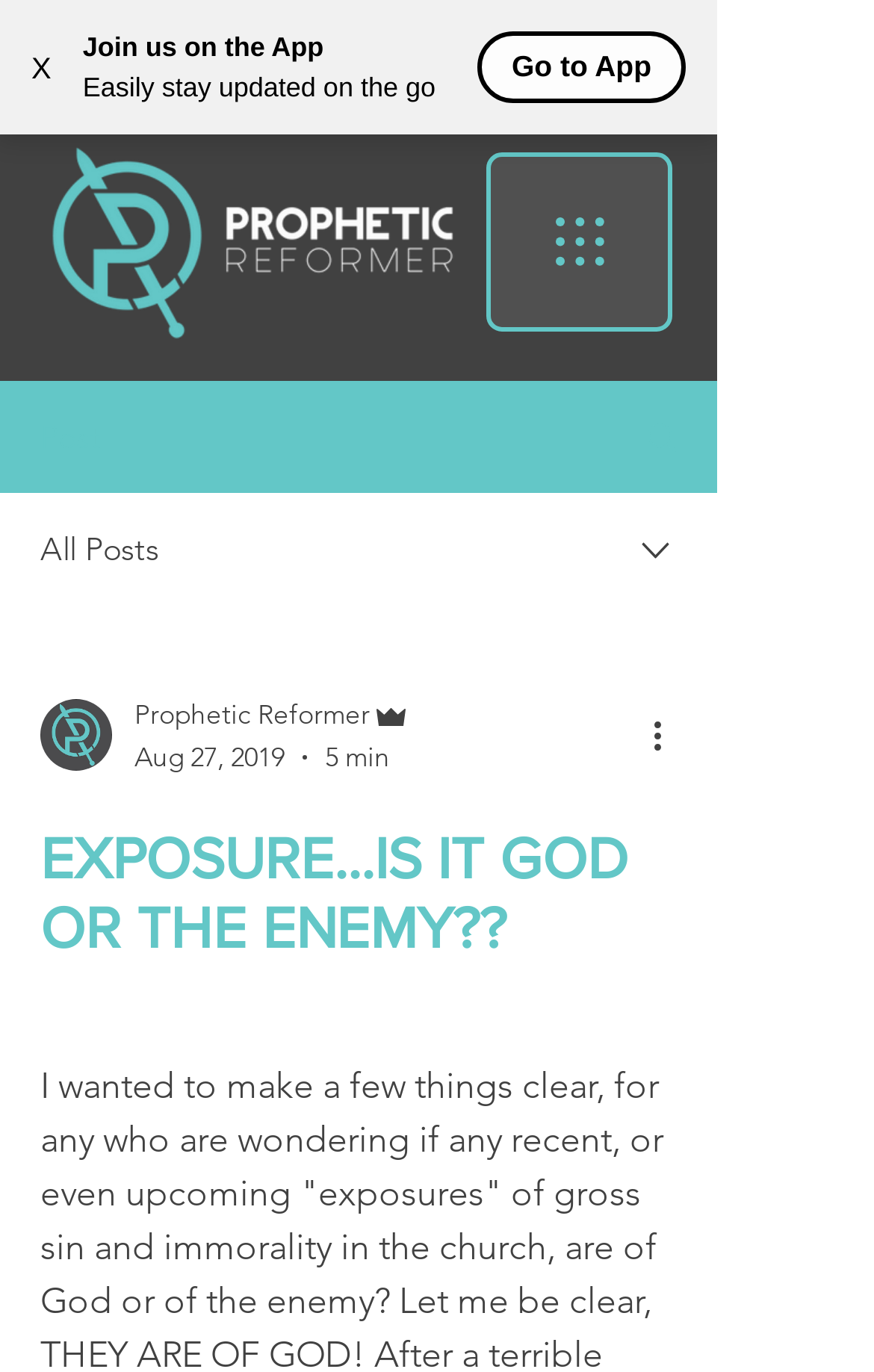How many buttons are on the webpage? Observe the screenshot and provide a one-word or short phrase answer.

5